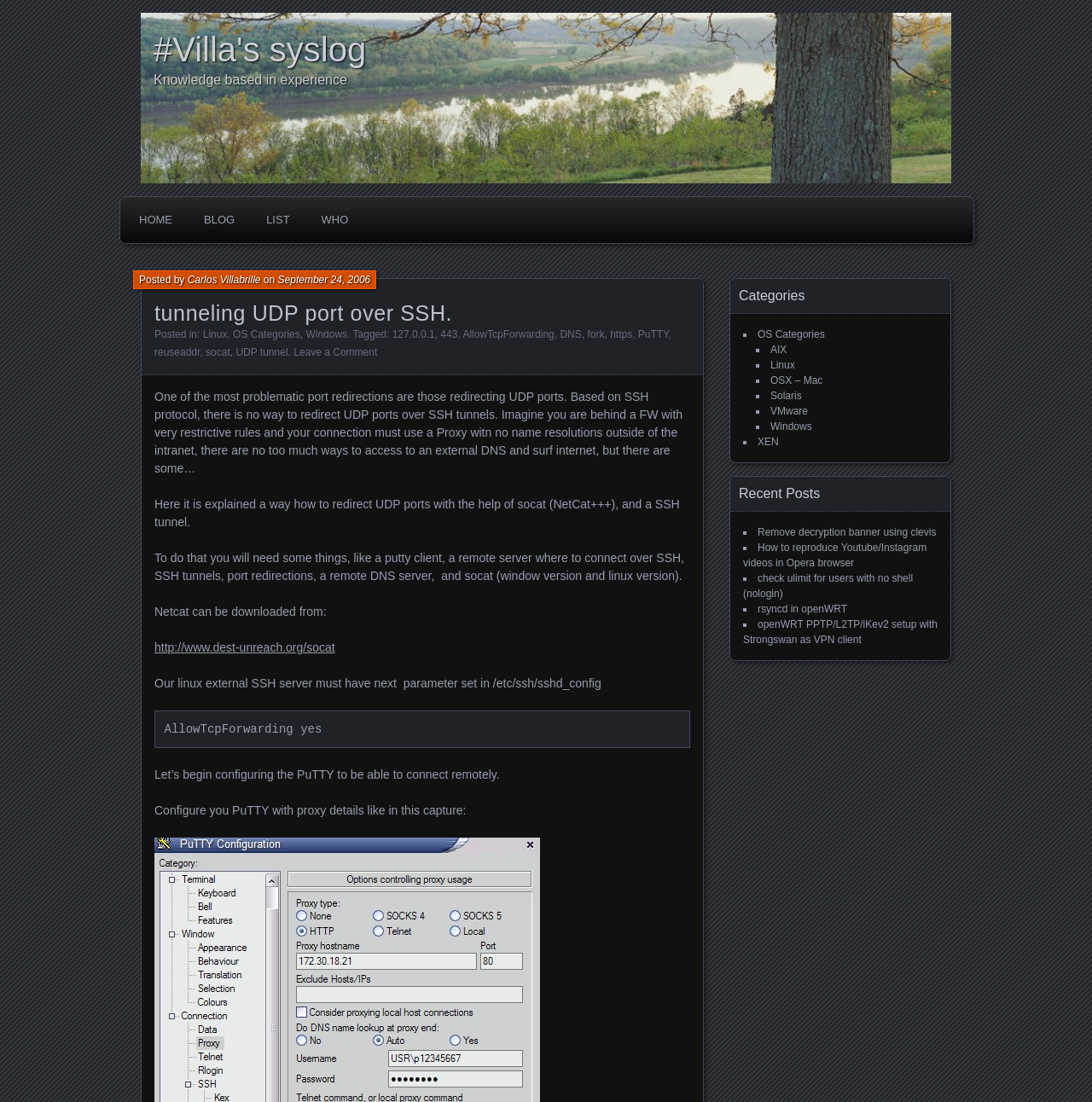Provide a one-word or short-phrase answer to the question:
What is the purpose of using socat in this scenario?

To redirect UDP ports